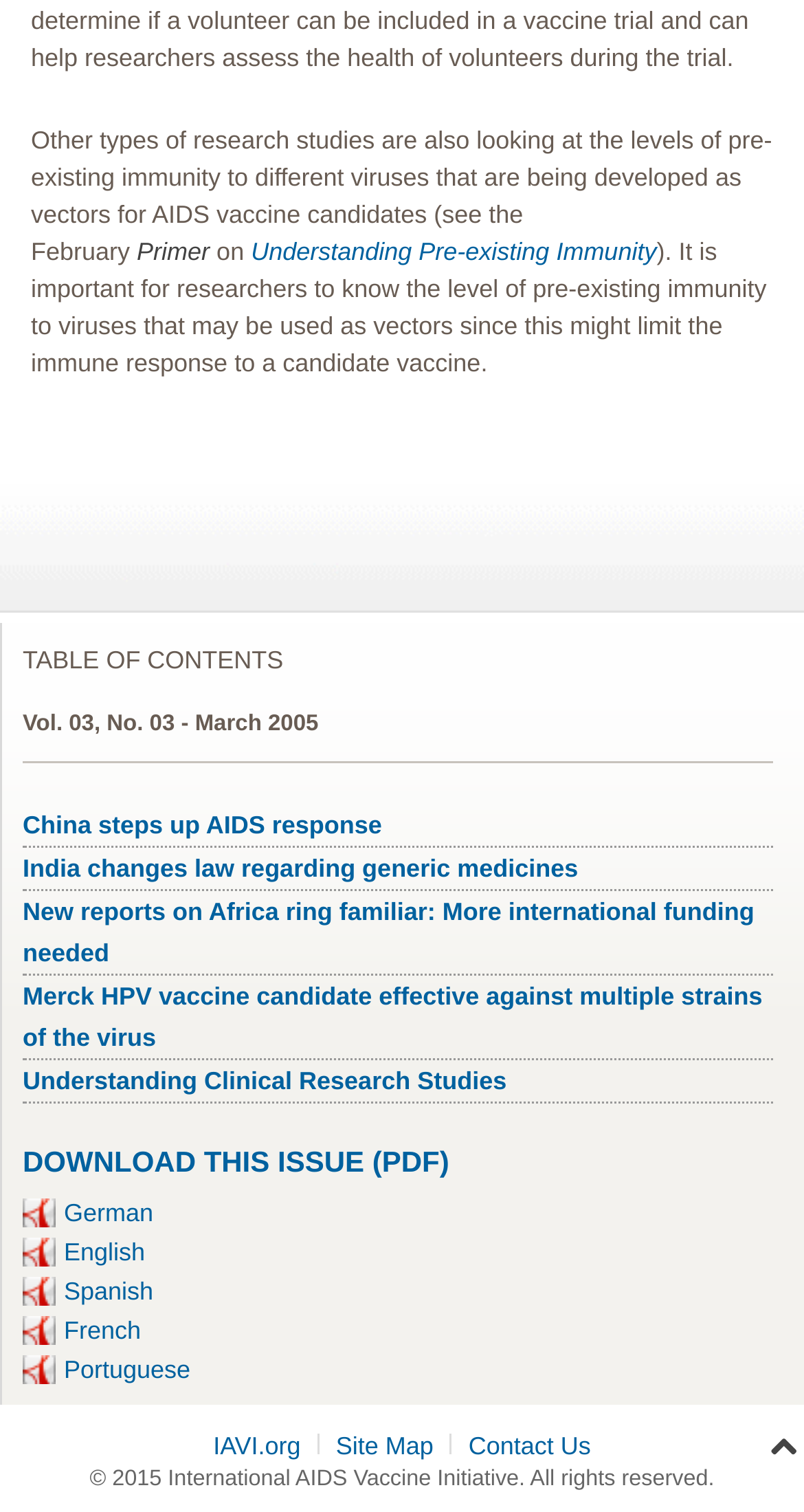Please find the bounding box coordinates for the clickable element needed to perform this instruction: "Click on 'Understanding Pre-existing Immunity'".

[0.312, 0.157, 0.817, 0.176]